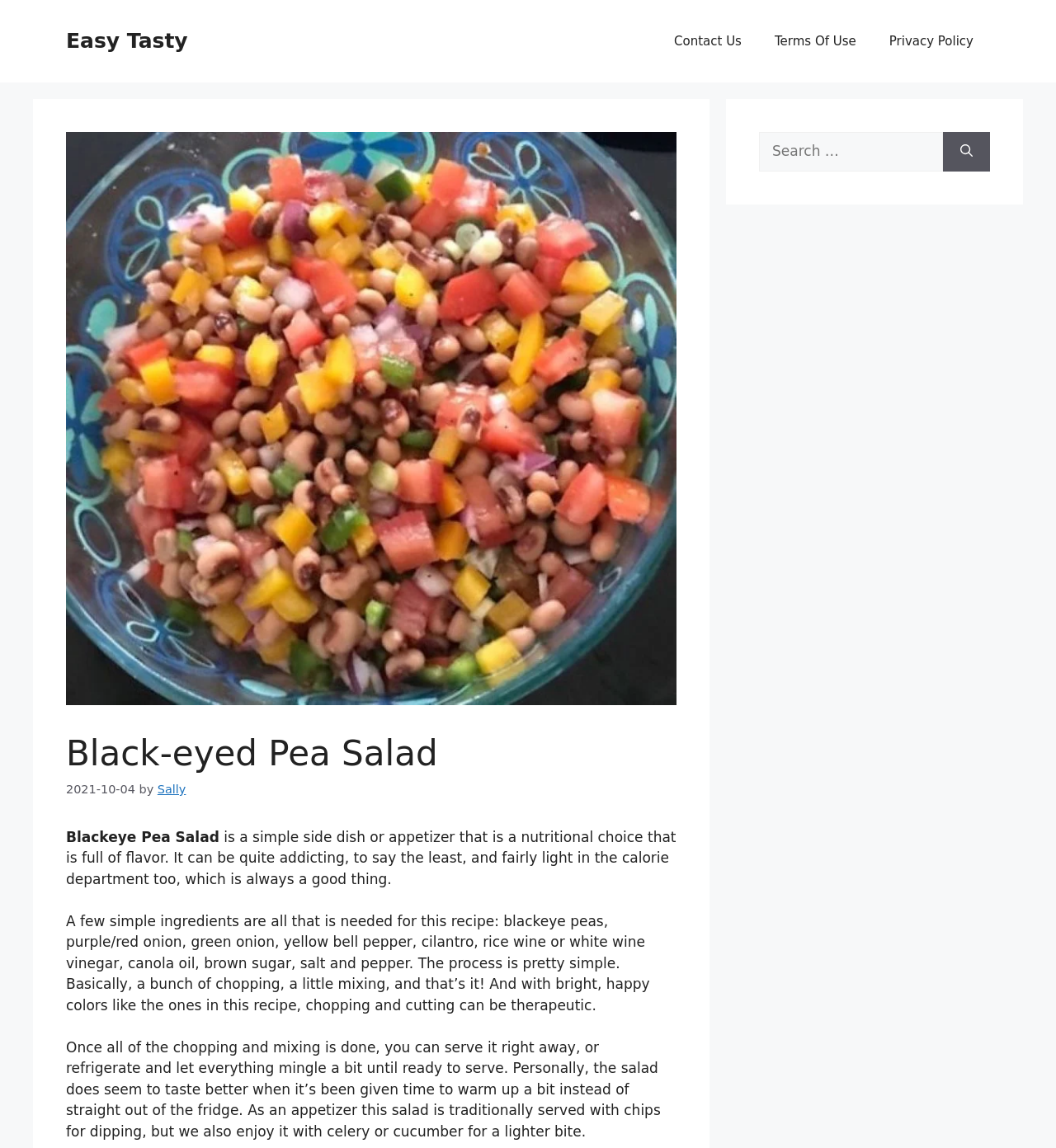Identify and provide the text content of the webpage's primary headline.

Black-eyed Pea Salad